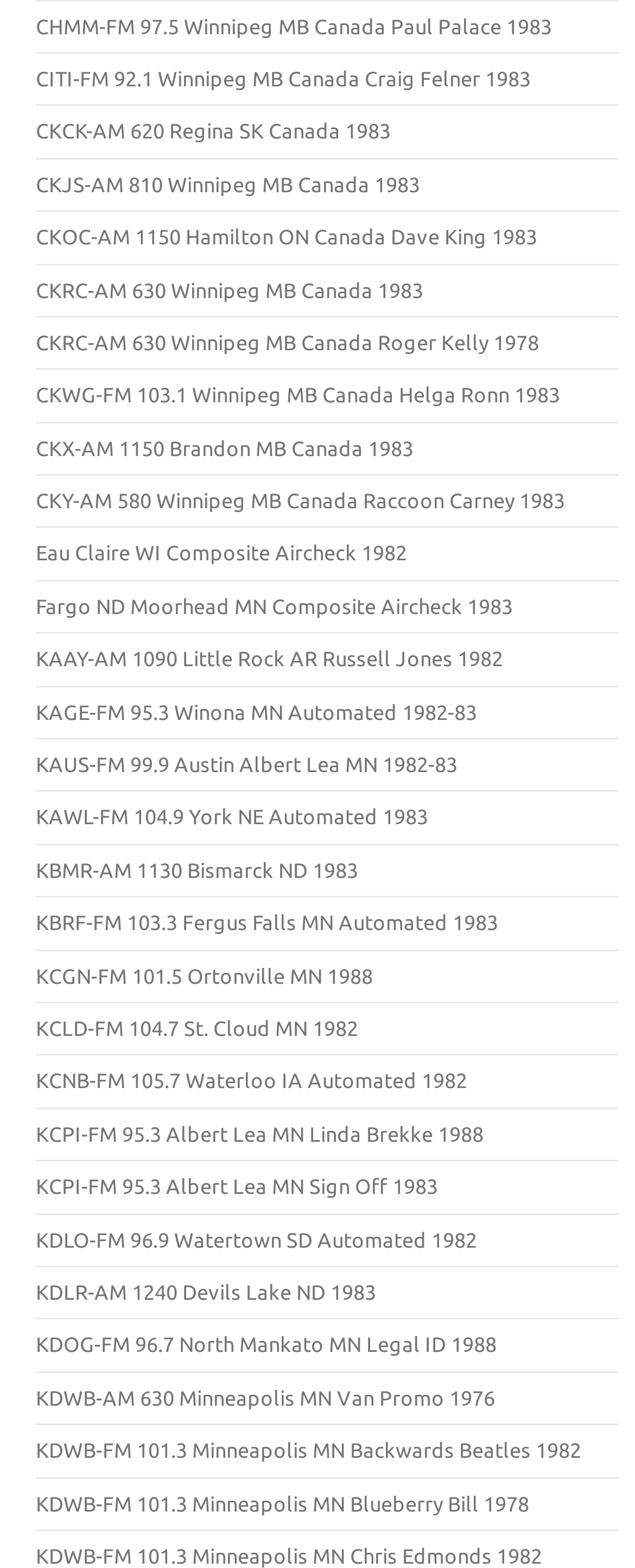Answer this question in one word or a short phrase: How many links are on this webpage?

31